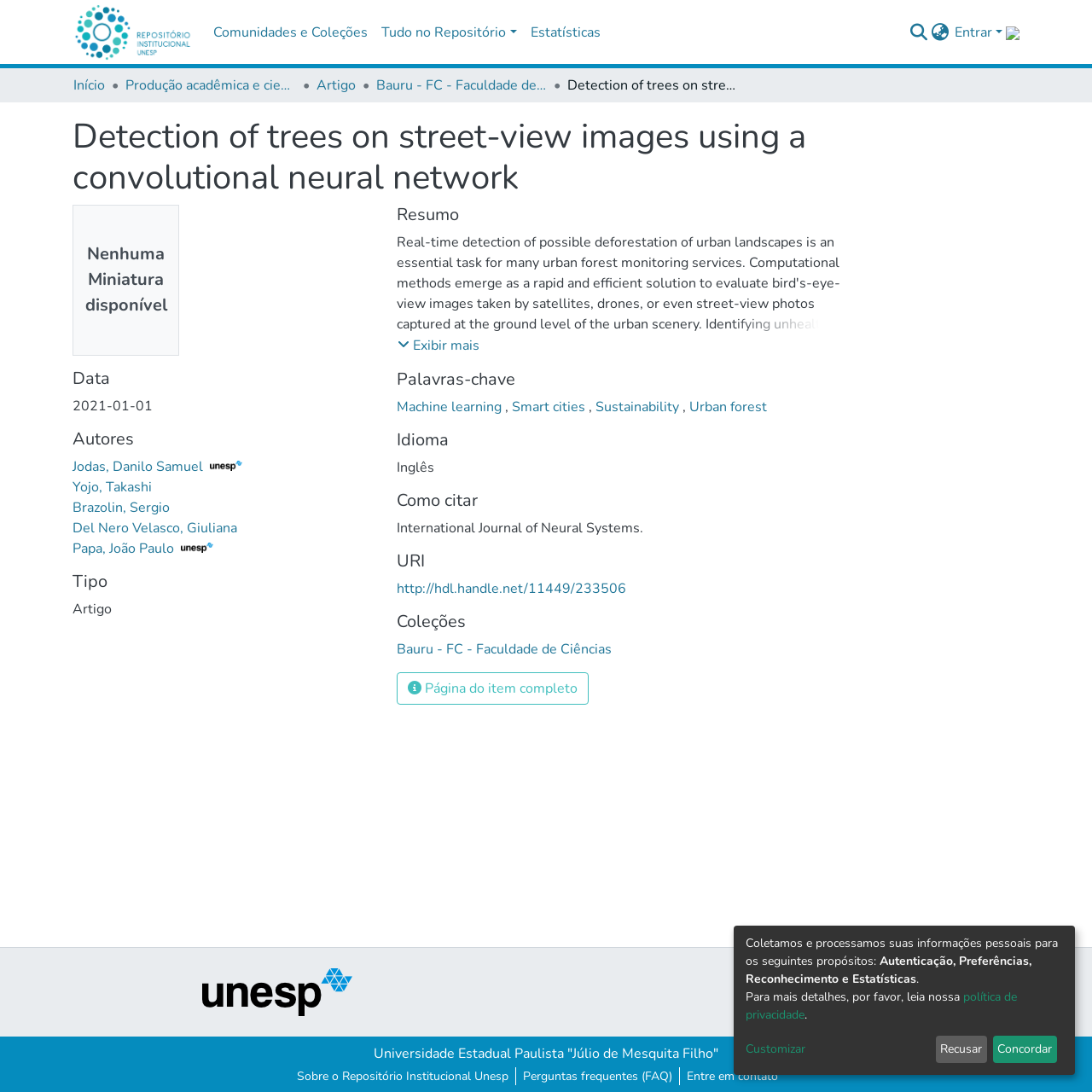Pinpoint the bounding box coordinates of the element you need to click to execute the following instruction: "Switch to English". The bounding box should be represented by four float numbers between 0 and 1, in the format [left, top, right, bottom].

[0.852, 0.02, 0.871, 0.039]